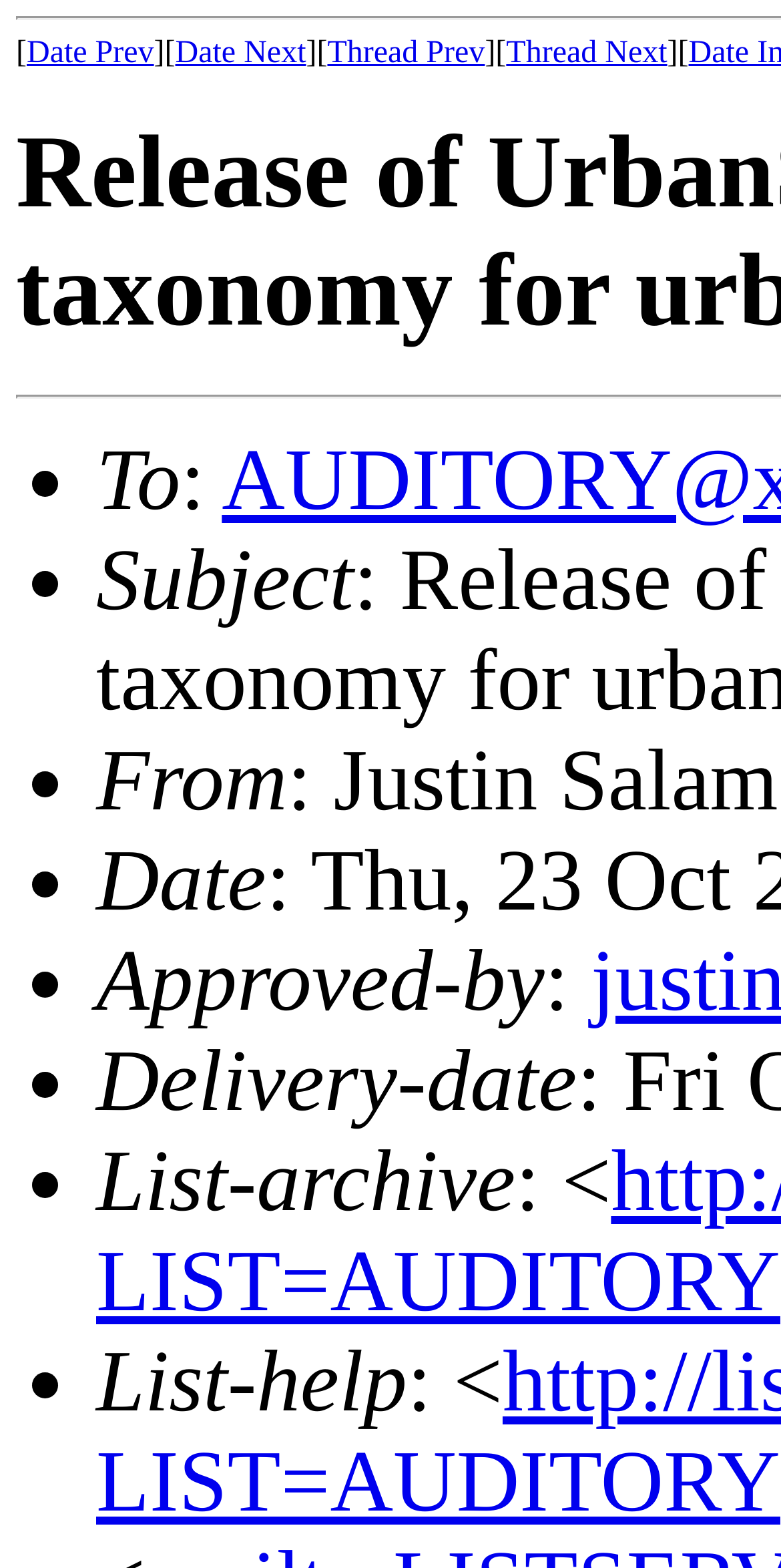What is the text next to 'List-archive'?
Using the image as a reference, answer the question with a short word or phrase.

: <